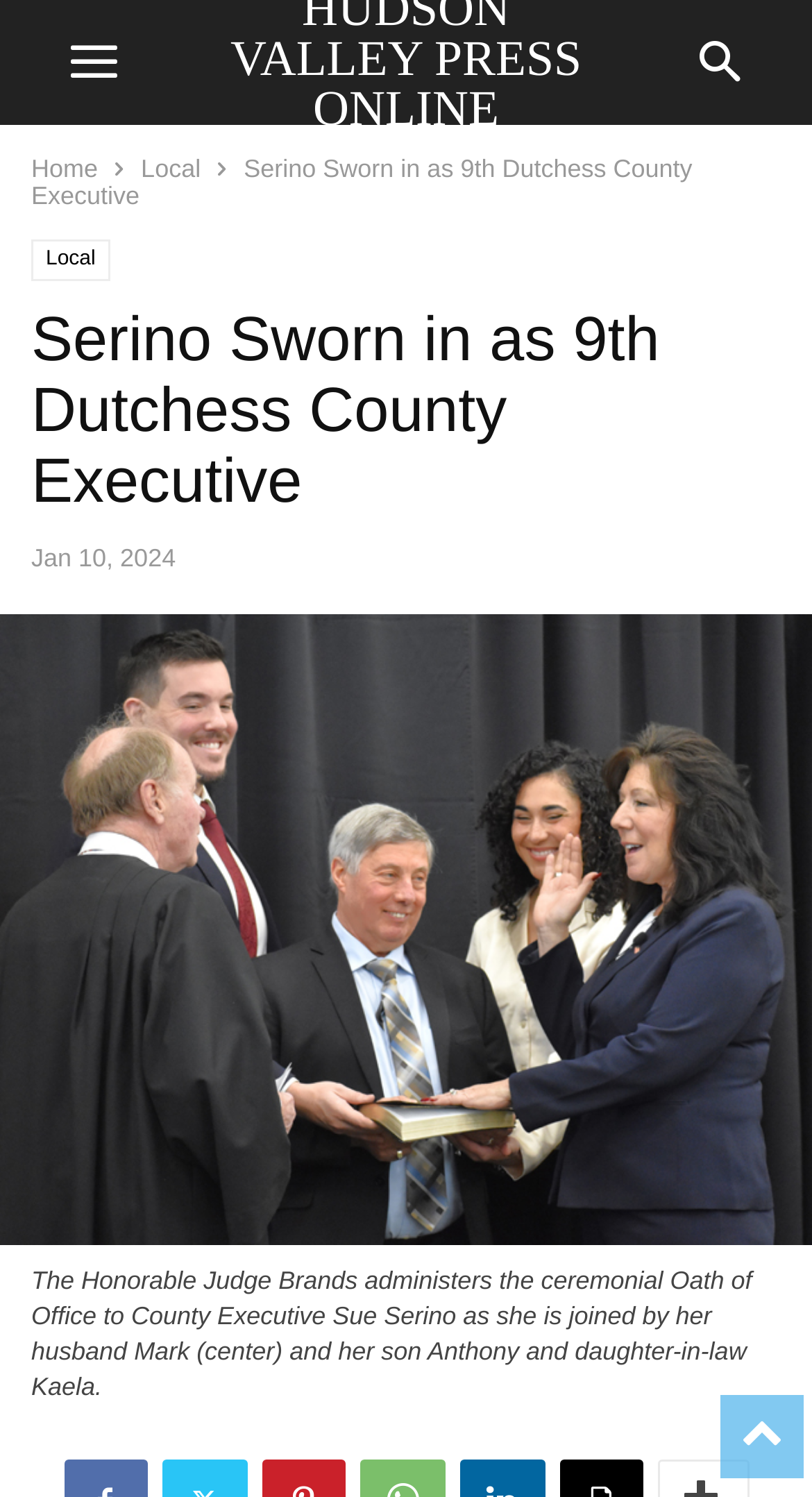What is the relationship between Sue Serino and Mark?
Answer the question with a detailed and thorough explanation.

I found a link element within a figure element containing a description of the oath of office ceremony. The description mentions 'her husband Mark', indicating that Mark is Sue Serino's husband.